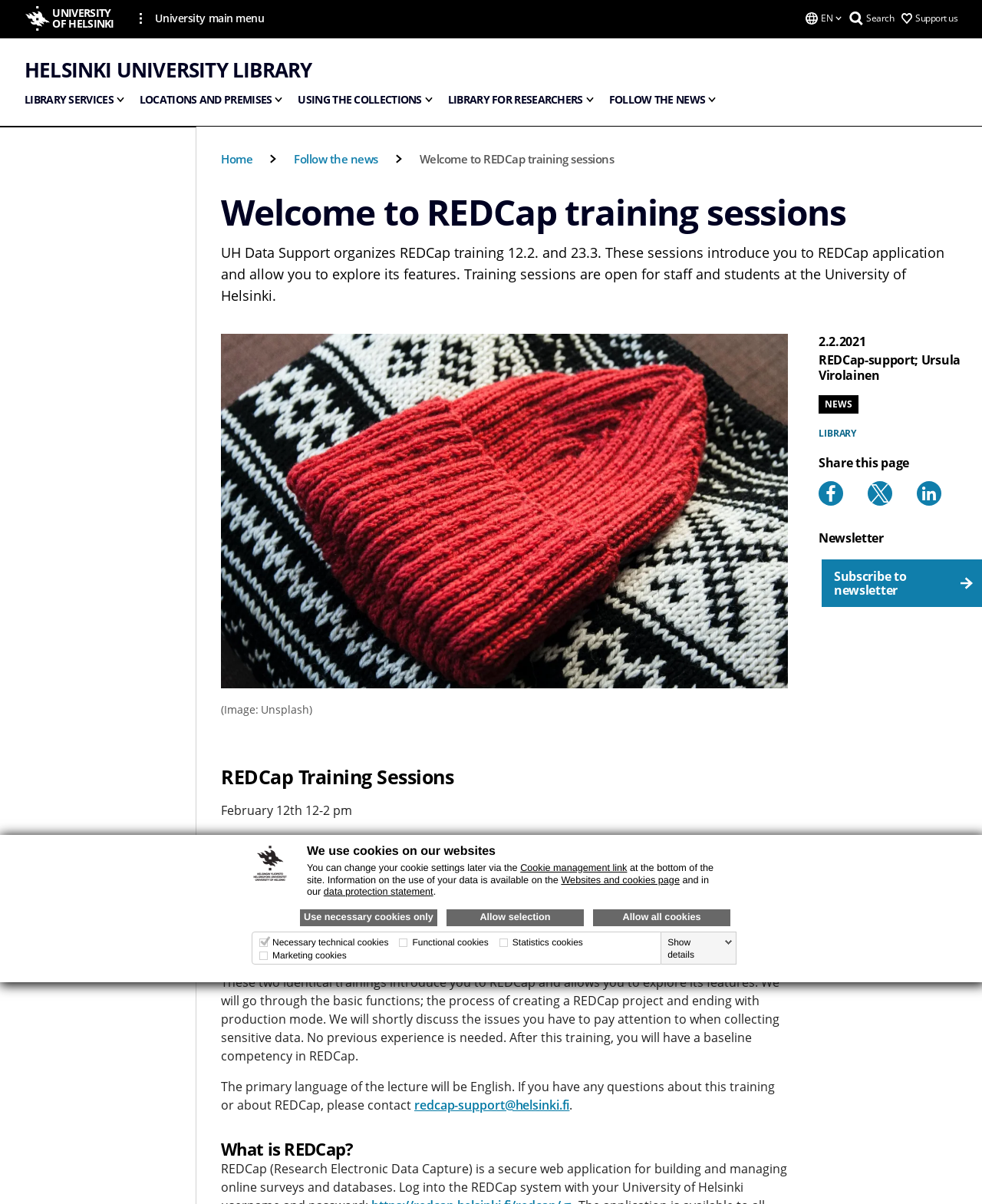Locate and provide the bounding box coordinates for the HTML element that matches this description: "Home".

[0.225, 0.126, 0.257, 0.138]